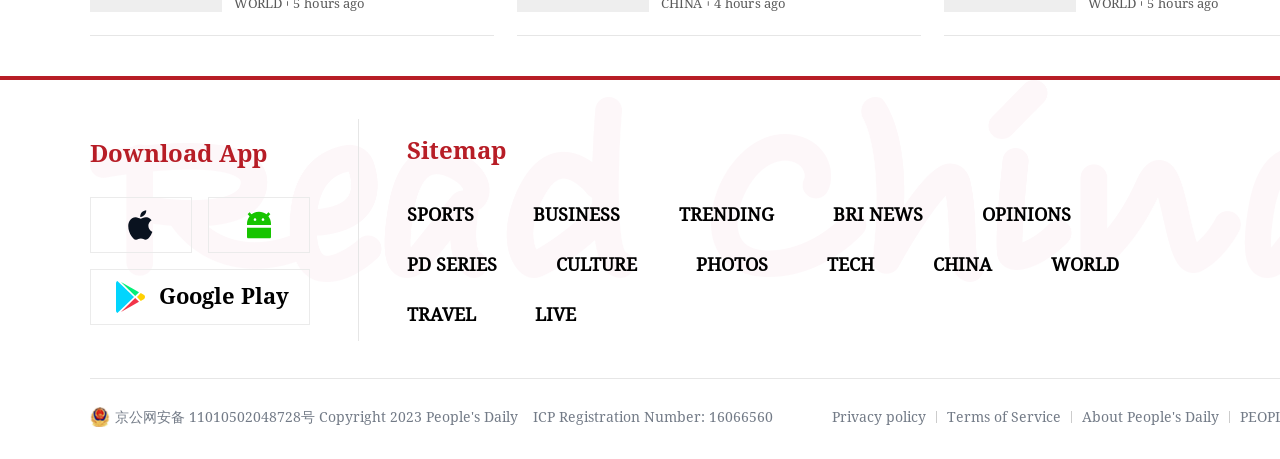What is the position of the 'Sitemap' link?
Based on the screenshot, respond with a single word or phrase.

Top-middle